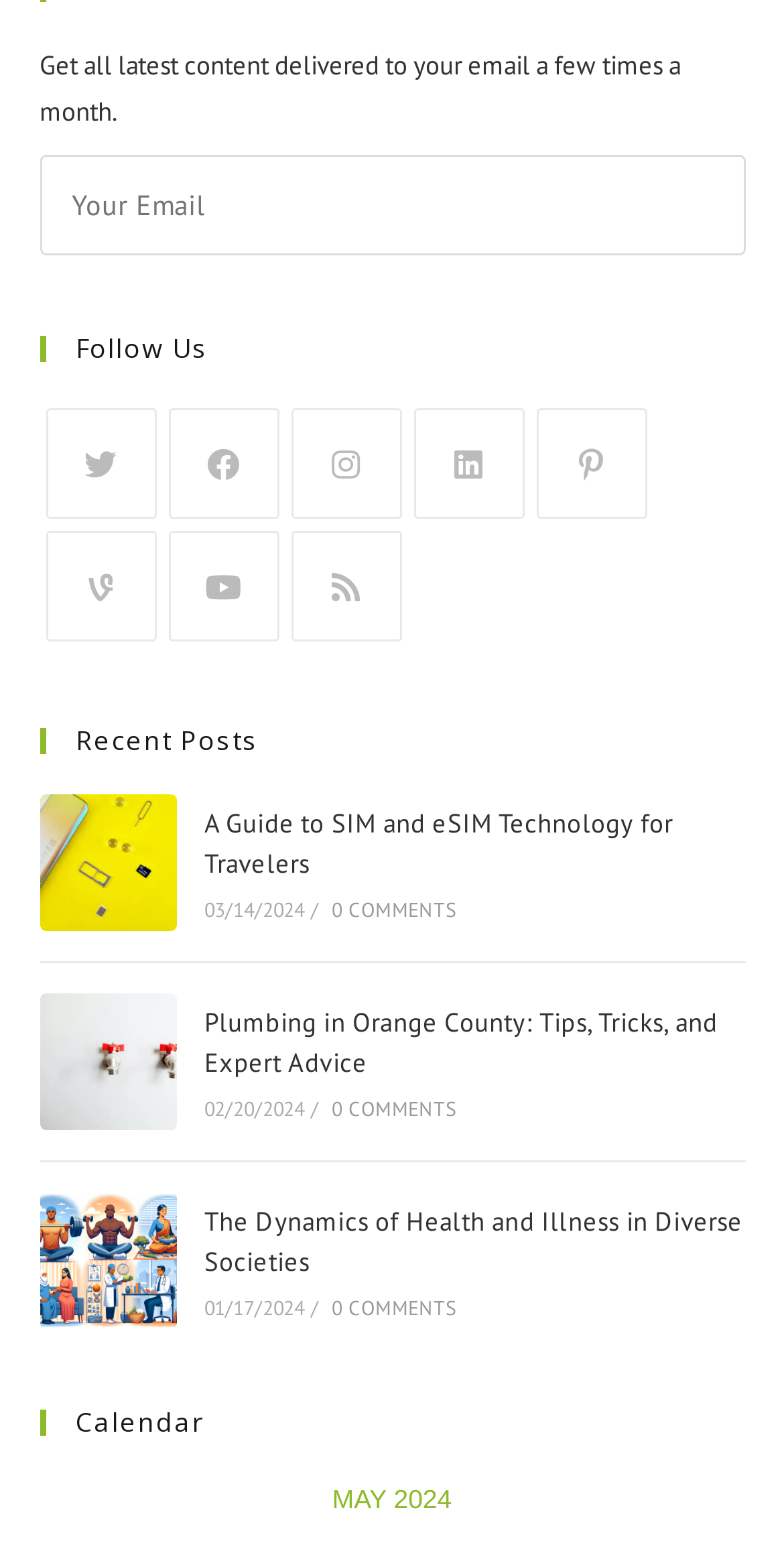Please locate the UI element described by "aria-label="LinkedIn"" and provide its bounding box coordinates.

[0.527, 0.265, 0.668, 0.337]